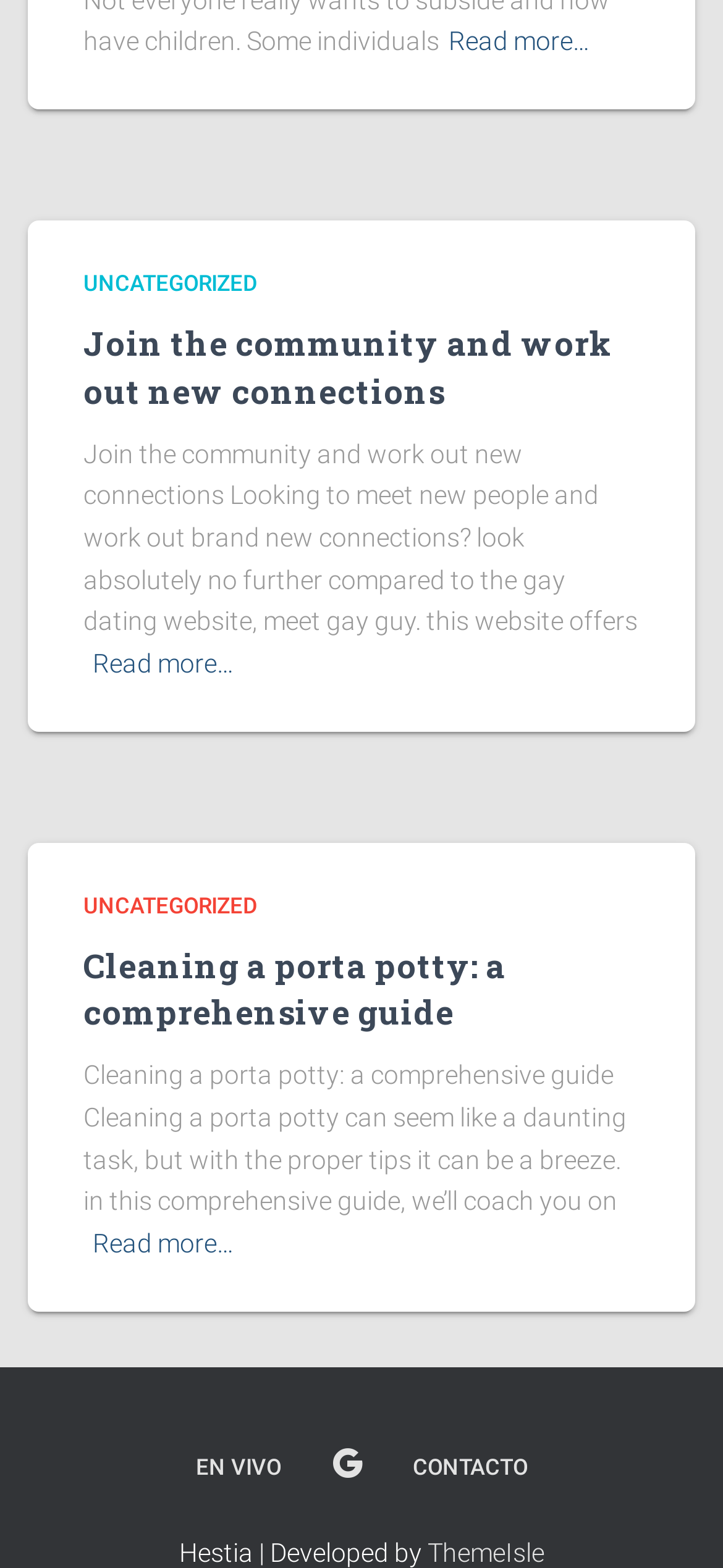Identify the bounding box coordinates of the clickable region necessary to fulfill the following instruction: "Contact us". The bounding box coordinates should be four float numbers between 0 and 1, i.e., [left, top, right, bottom].

[0.532, 0.907, 0.768, 0.965]